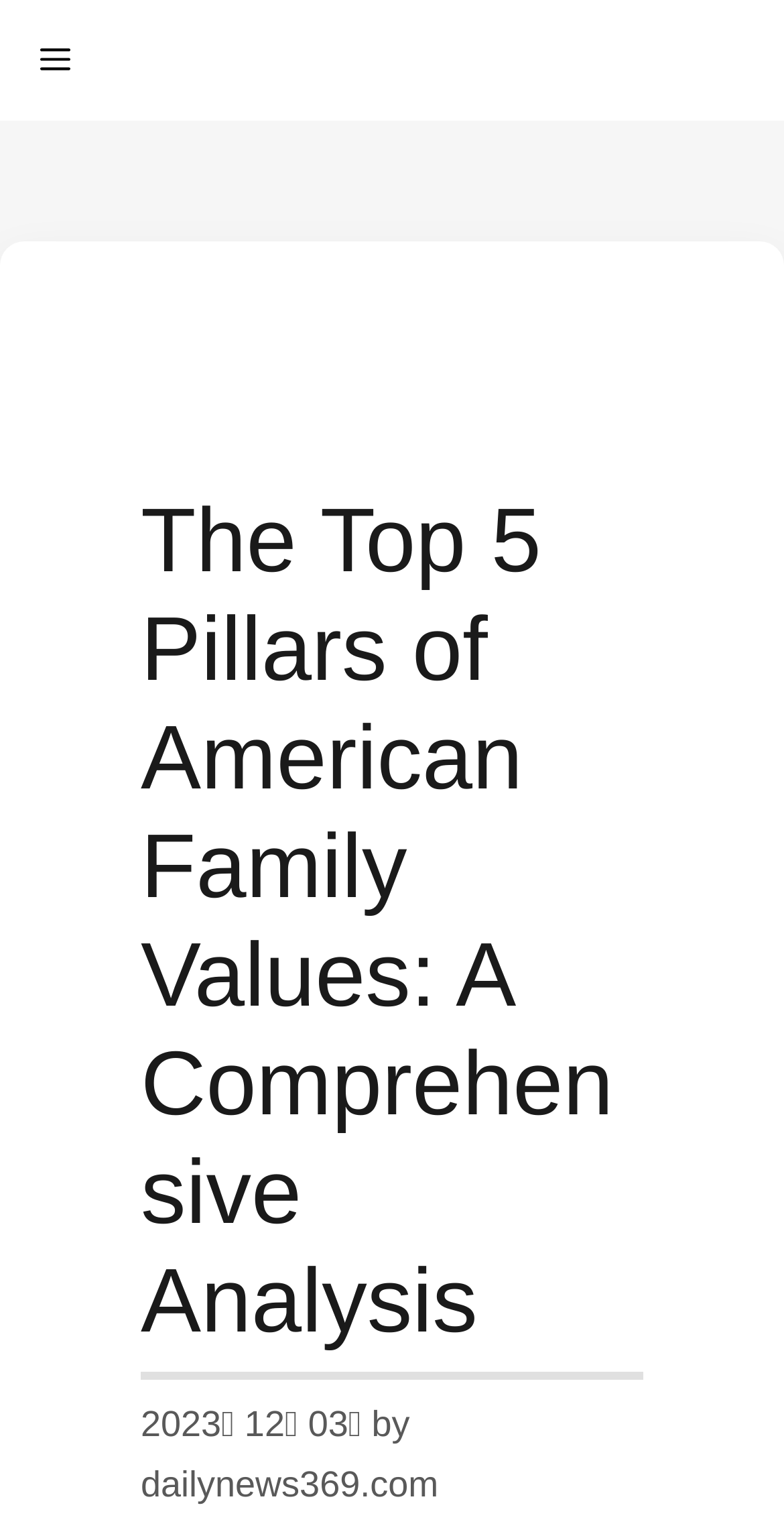Please give a succinct answer using a single word or phrase:
What is the width of the header section?

0.642